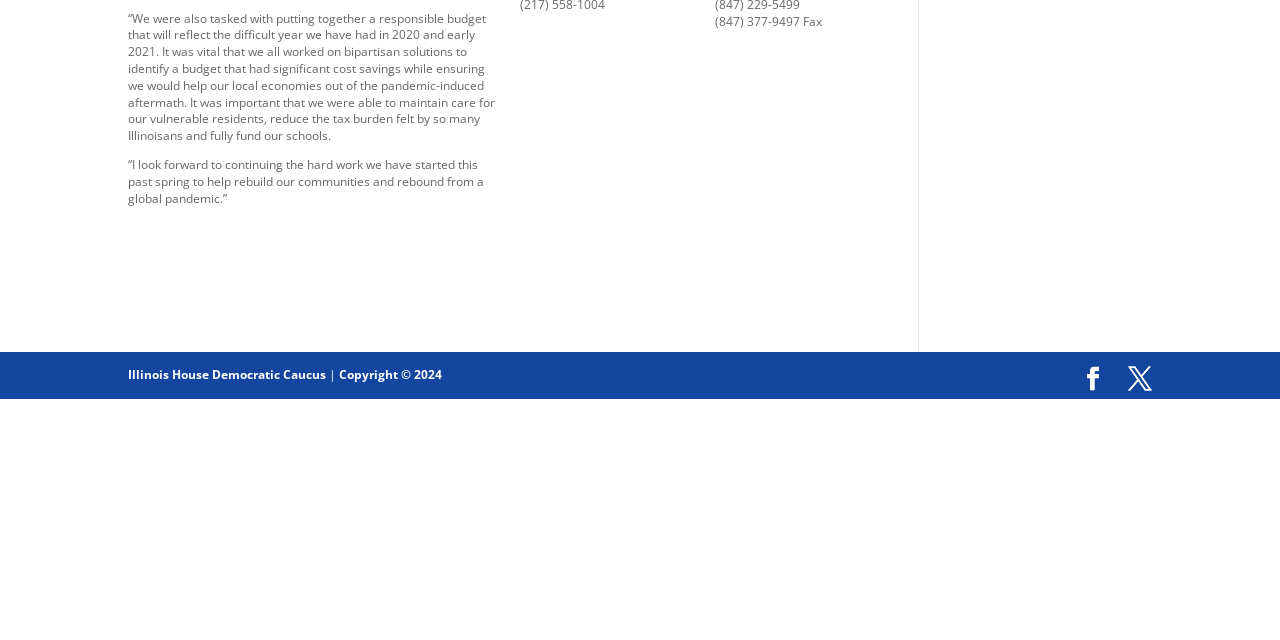Provide the bounding box coordinates for the specified HTML element described in this description: "parent_node: SECULAR ISSUES". The coordinates should be four float numbers ranging from 0 to 1, in the format [left, top, right, bottom].

None